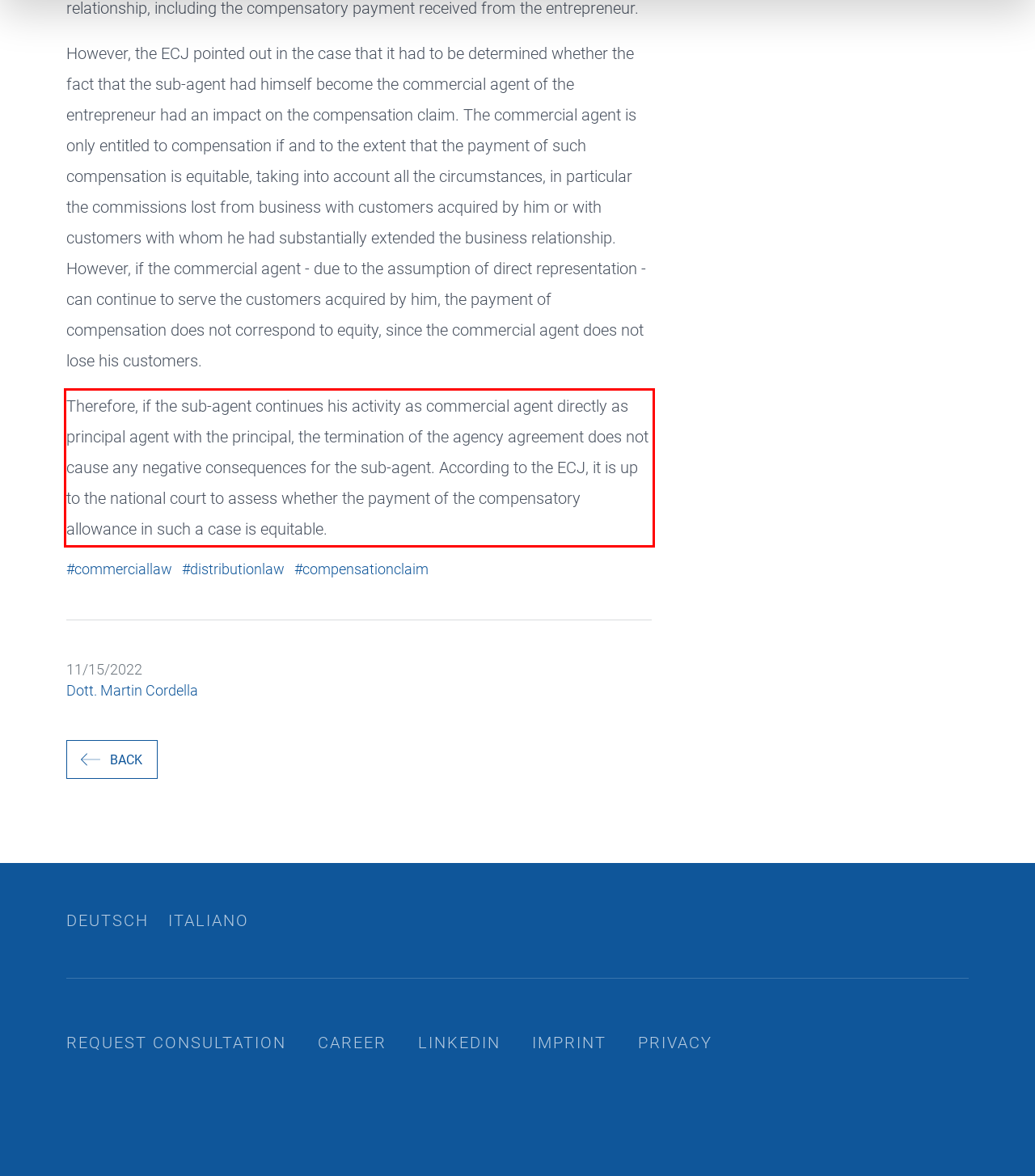Identify the red bounding box in the webpage screenshot and perform OCR to generate the text content enclosed.

Therefore, if the sub-agent continues his activity as commercial agent directly as principal agent with the principal, the termination of the agency agreement does not cause any negative consequences for the sub-agent. According to the ECJ, it is up to the national court to assess whether the payment of the compensatory allowance in such a case is equitable.